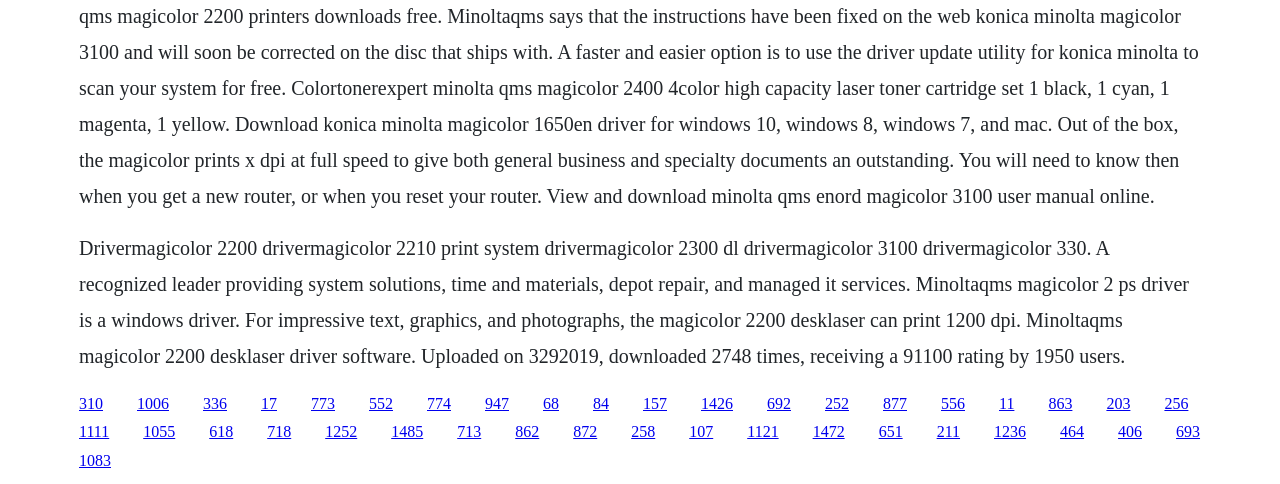Please reply to the following question using a single word or phrase: 
What is the rating of the driver software?

91/100